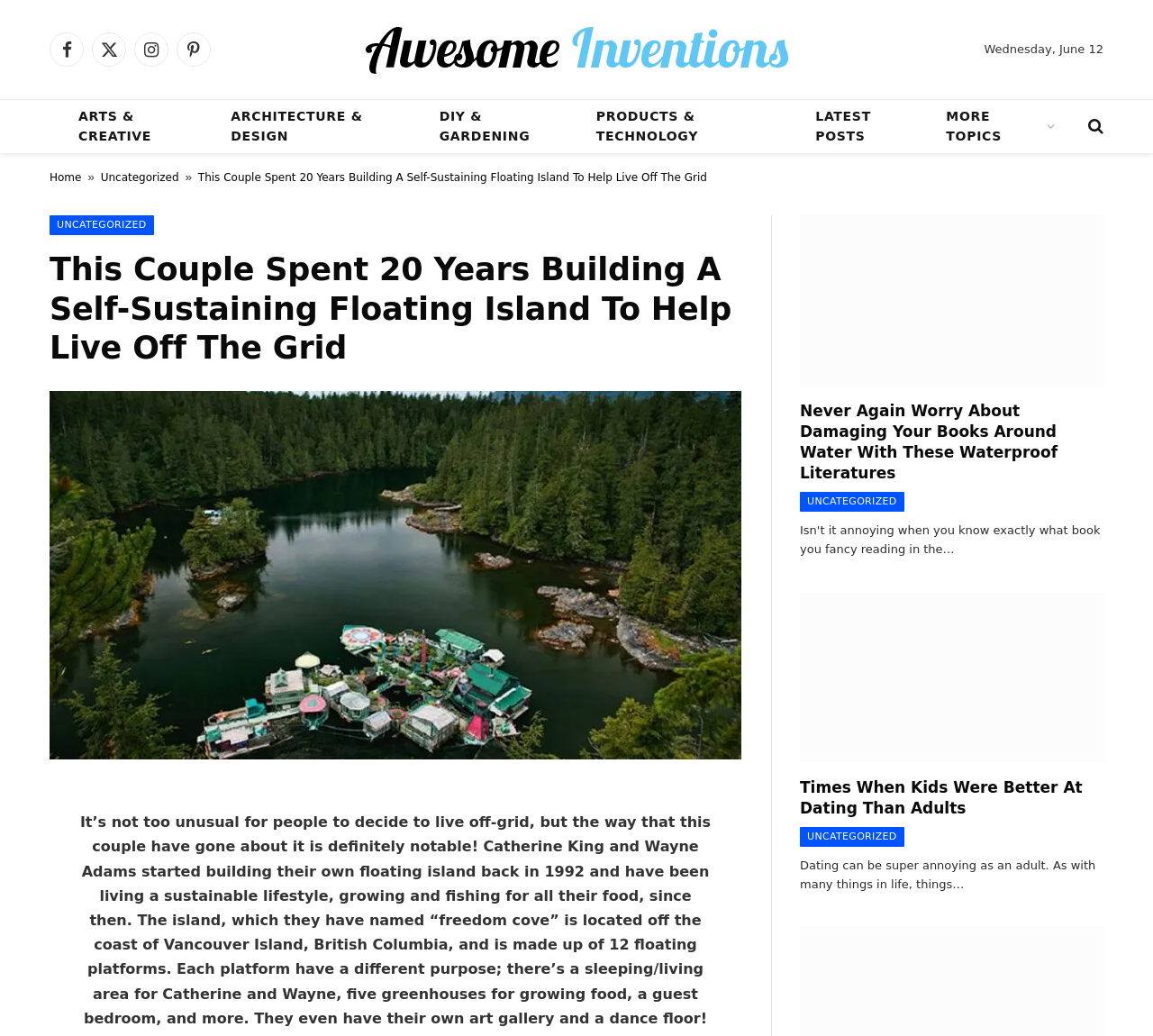Please determine the bounding box coordinates of the element to click on in order to accomplish the following task: "Read more about Water Proof Literatures". Ensure the coordinates are four float numbers ranging from 0 to 1, i.e., [left, top, right, bottom].

[0.694, 0.208, 0.957, 0.373]